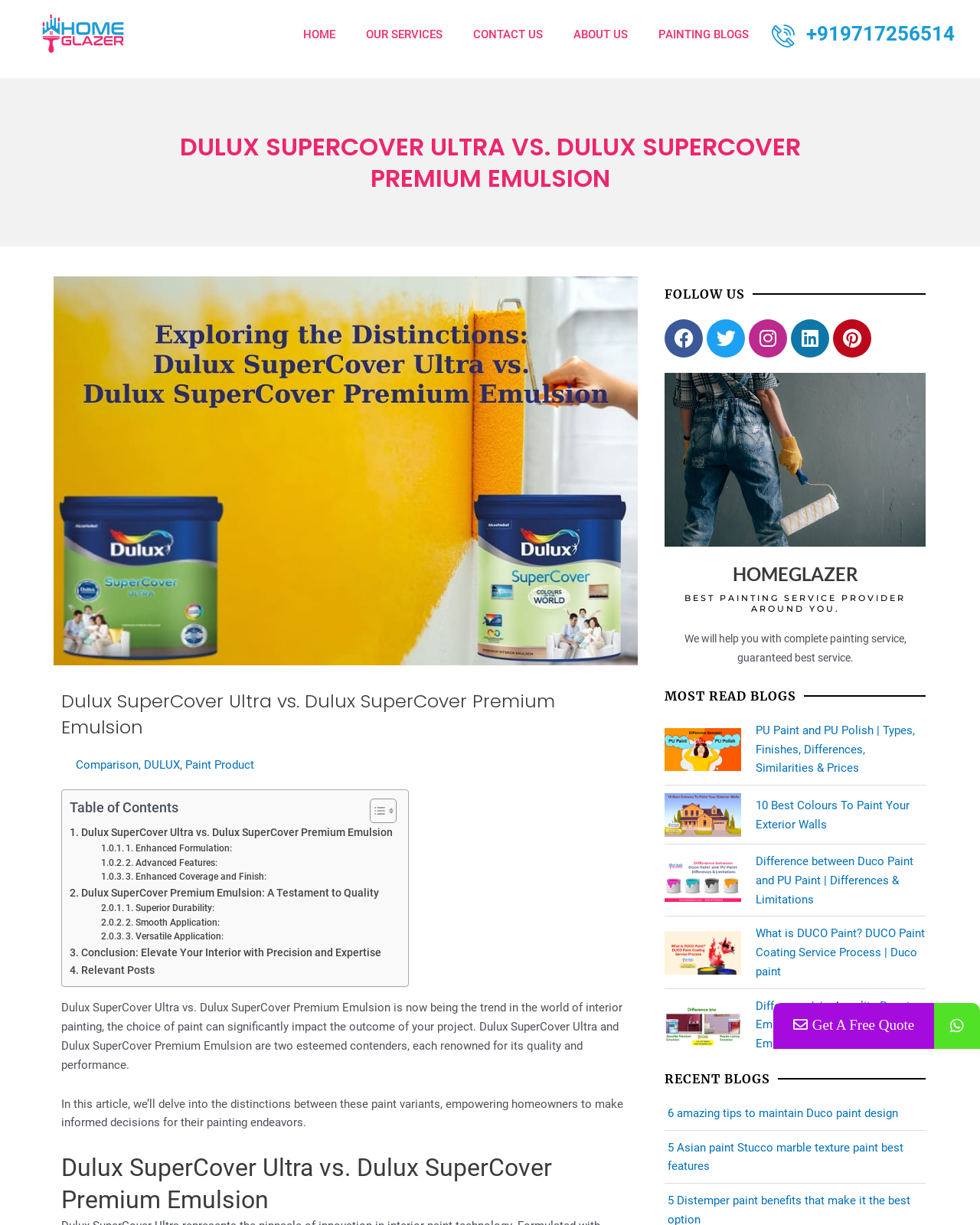What social media platforms are linked on this webpage?
Please look at the screenshot and answer using one word or phrase.

Facebook, Twitter, Instagram, Linkedin, Pinterest